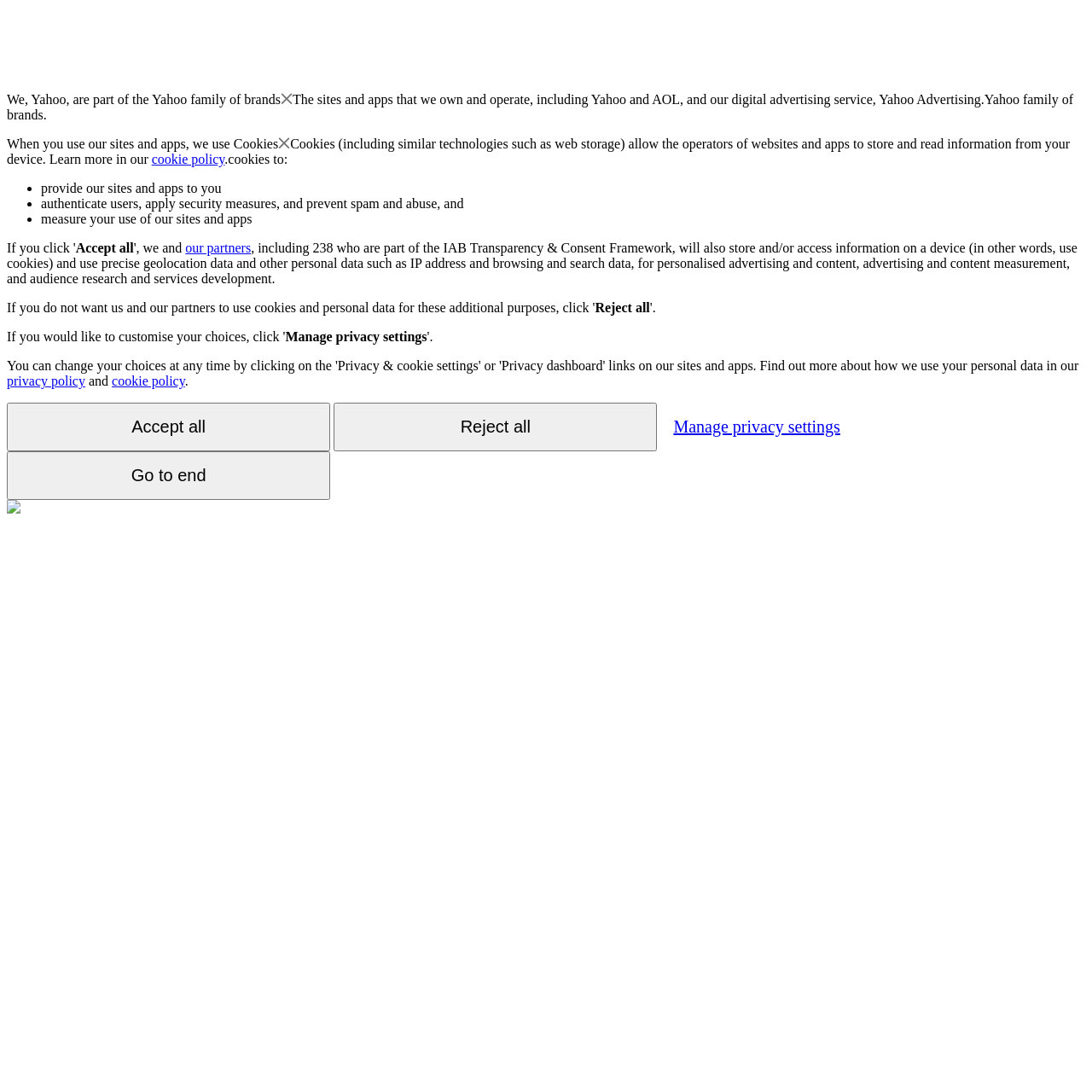Please reply with a single word or brief phrase to the question: 
What is the purpose of using cookies?

provide sites and apps